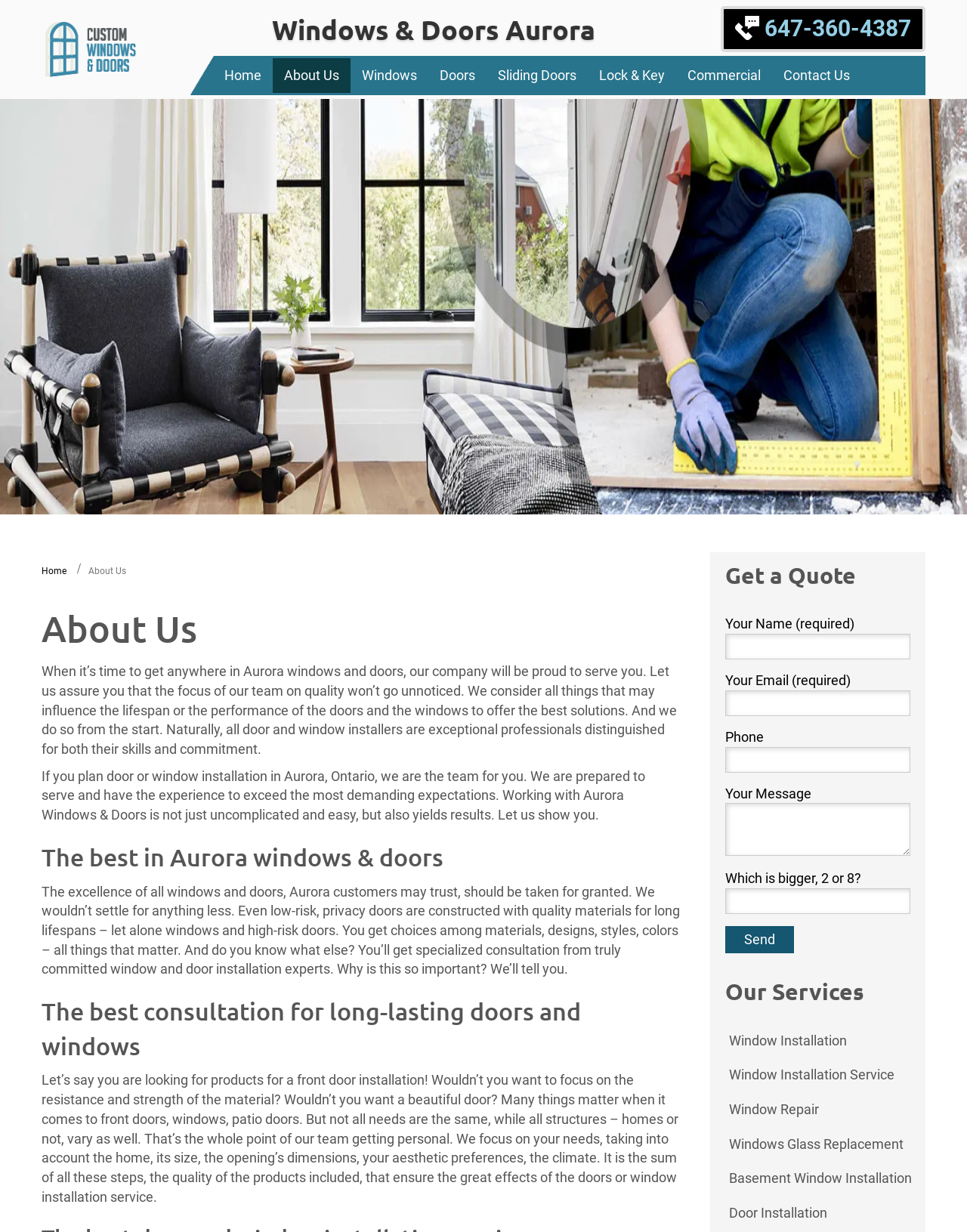What is the purpose of the 'Get a Quote' button?
Based on the screenshot, answer the question with a single word or phrase.

To request a quote